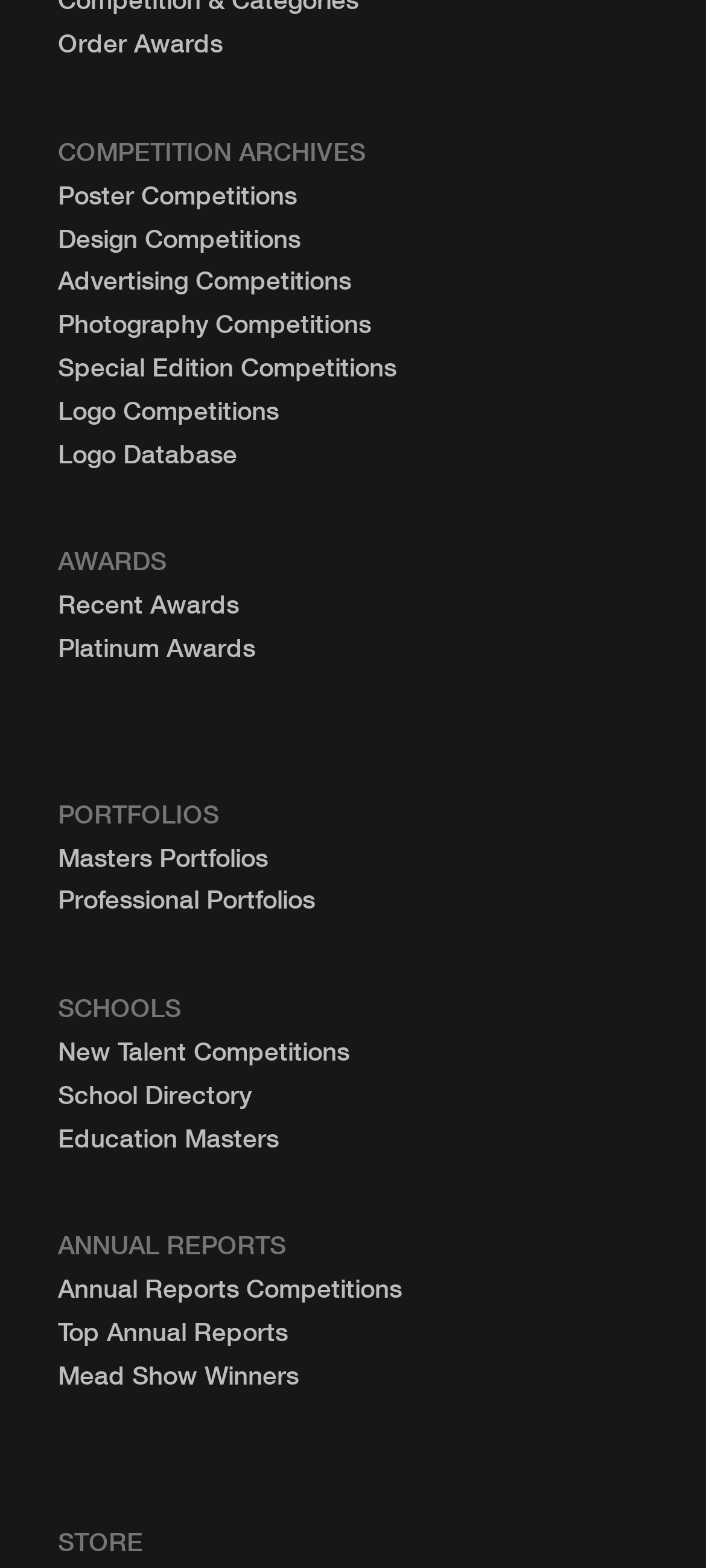Highlight the bounding box of the UI element that corresponds to this description: "Logo Database".

[0.082, 0.279, 0.336, 0.3]